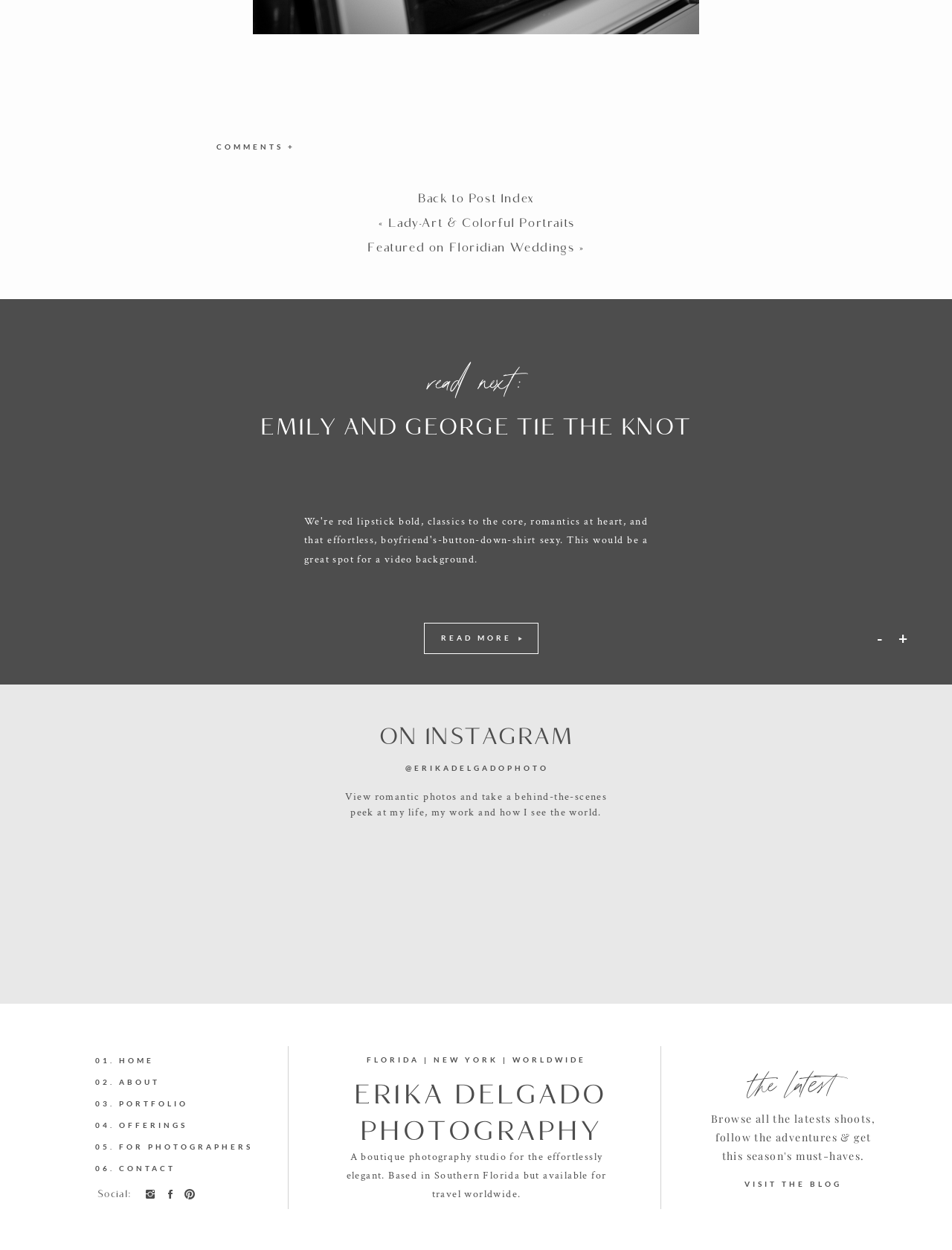Locate the bounding box of the UI element defined by this description: "+". The coordinates should be given as four float numbers between 0 and 1, formatted as [left, top, right, bottom].

[0.944, 0.5, 0.969, 0.519]